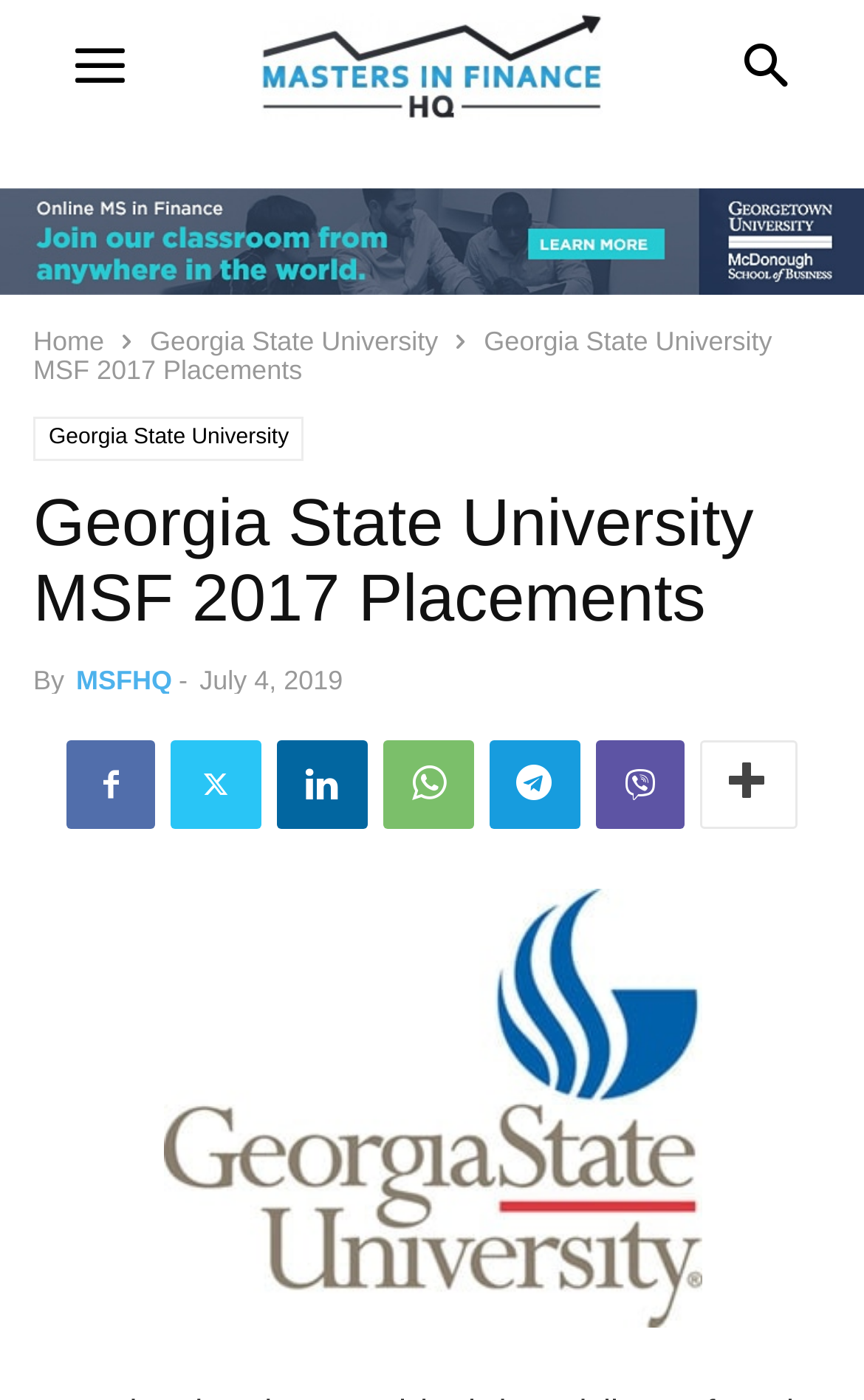Craft a detailed narrative of the webpage's structure and content.

The webpage appears to be a blog post or article about the Georgia State University MSF 2017 Placements. At the top of the page, there is a large image with the text "Masters in Finance HQ" and a smaller image with the text "Georgetown University MSF" to the right of it. Below these images, there are several links, including "Home" and "Georgia State University", which are aligned horizontally.

The main content of the page is a heading that reads "Georgia State University MSF 2017 Placements" followed by a subheading with the text "By MSFHQ" and a date "July 4, 2019". Below this, there are several social media links represented by icons, including Facebook, Twitter, and LinkedIn, among others.

Further down the page, there is a link to the "Georgia State University MSF Program" with an accompanying image. The image is positioned to the right of the link, taking up about half of the page width.

Overall, the page has a simple layout with a focus on the main content, which appears to be a blog post or article about the Georgia State University MSF 2017 Placements.